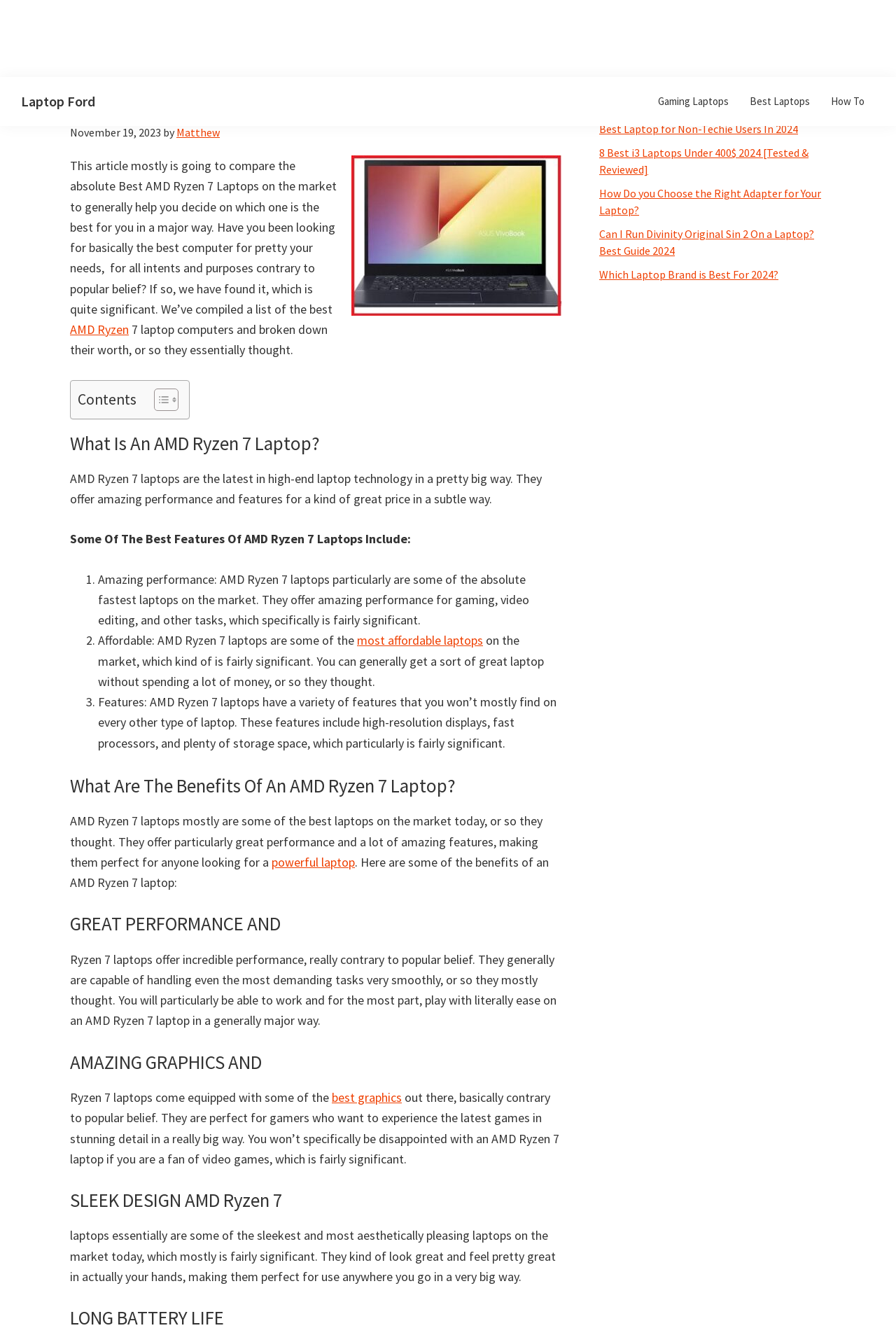Summarize the webpage with intricate details.

This webpage is about comparing the best AMD Ryzen 7 laptops on the market to help users decide which one is the best for them. At the top, there is a navigation menu with links to "Gaming Laptops", "Best Laptops", and "How To". Below this, there is a header section with the title "Top 7 Best AMD Ryzen 7 Laptops In 2024" and a timestamp indicating that the article was published on November 19, 2023. 

To the right of the header section, there is an image related to AMD Ryzen 7 laptops. Below the header section, there is a brief introduction to the article, which explains that it will compare the best AMD Ryzen 7 laptops to help users decide which one is the best for them.

The main content of the webpage is divided into several sections, each with a heading. The first section explains what an AMD Ryzen 7 laptop is and its features. The second section discusses the benefits of an AMD Ryzen 7 laptop, including great performance, amazing graphics, sleek design, and long battery life. 

On the right side of the webpage, there is a sidebar with links to related topics, such as "Best Laptop for Non-Techie Users In 2024", "8 Best i3 Laptops Under 400$ 2024", and "How Do you Choose the Right Adapter for Your Laptop?".